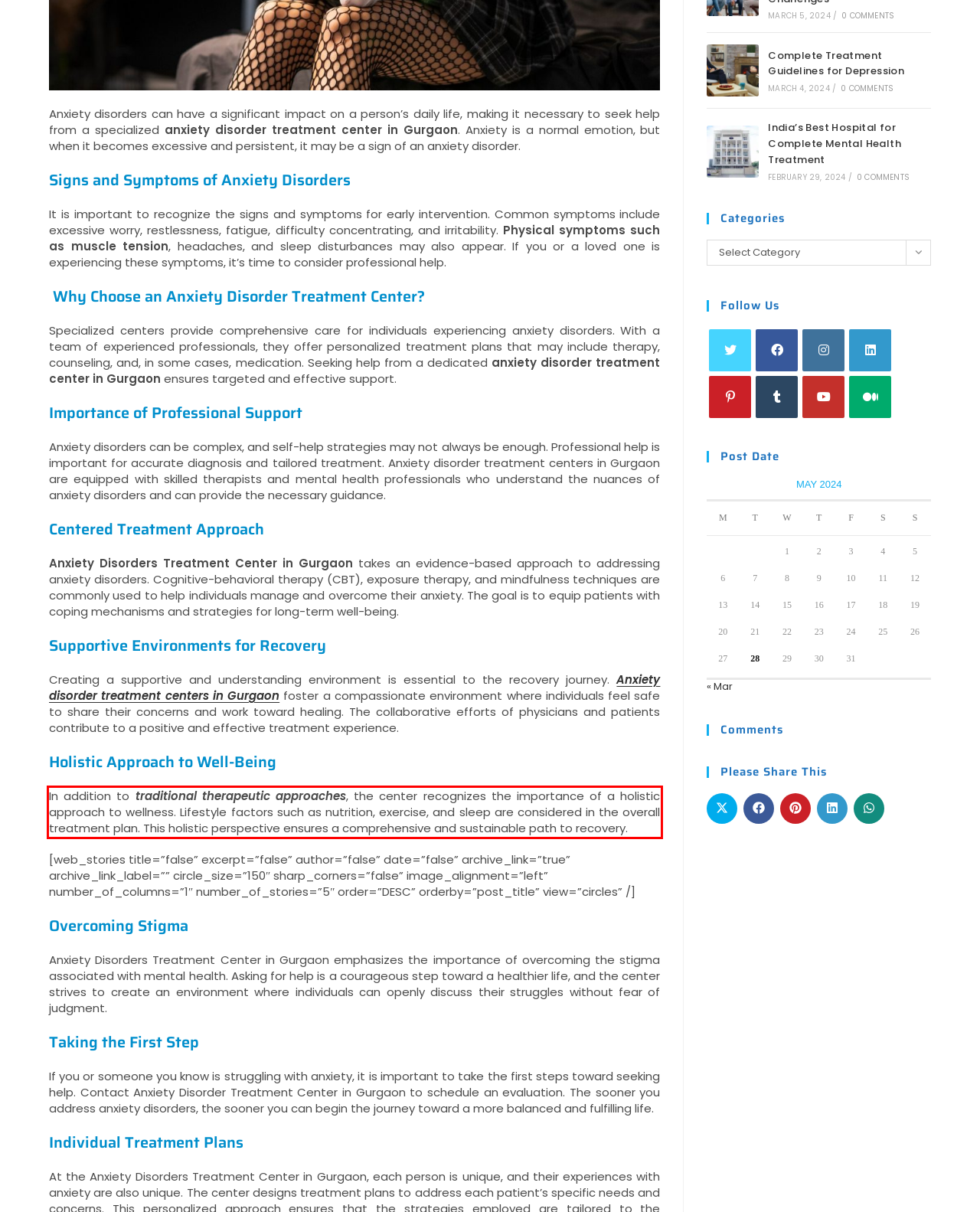From the provided screenshot, extract the text content that is enclosed within the red bounding box.

In addition to traditional therapeutic approaches, the center recognizes the importance of a holistic approach to wellness. Lifestyle factors such as nutrition, exercise, and sleep are considered in the overall treatment plan. This holistic perspective ensures a comprehensive and sustainable path to recovery.